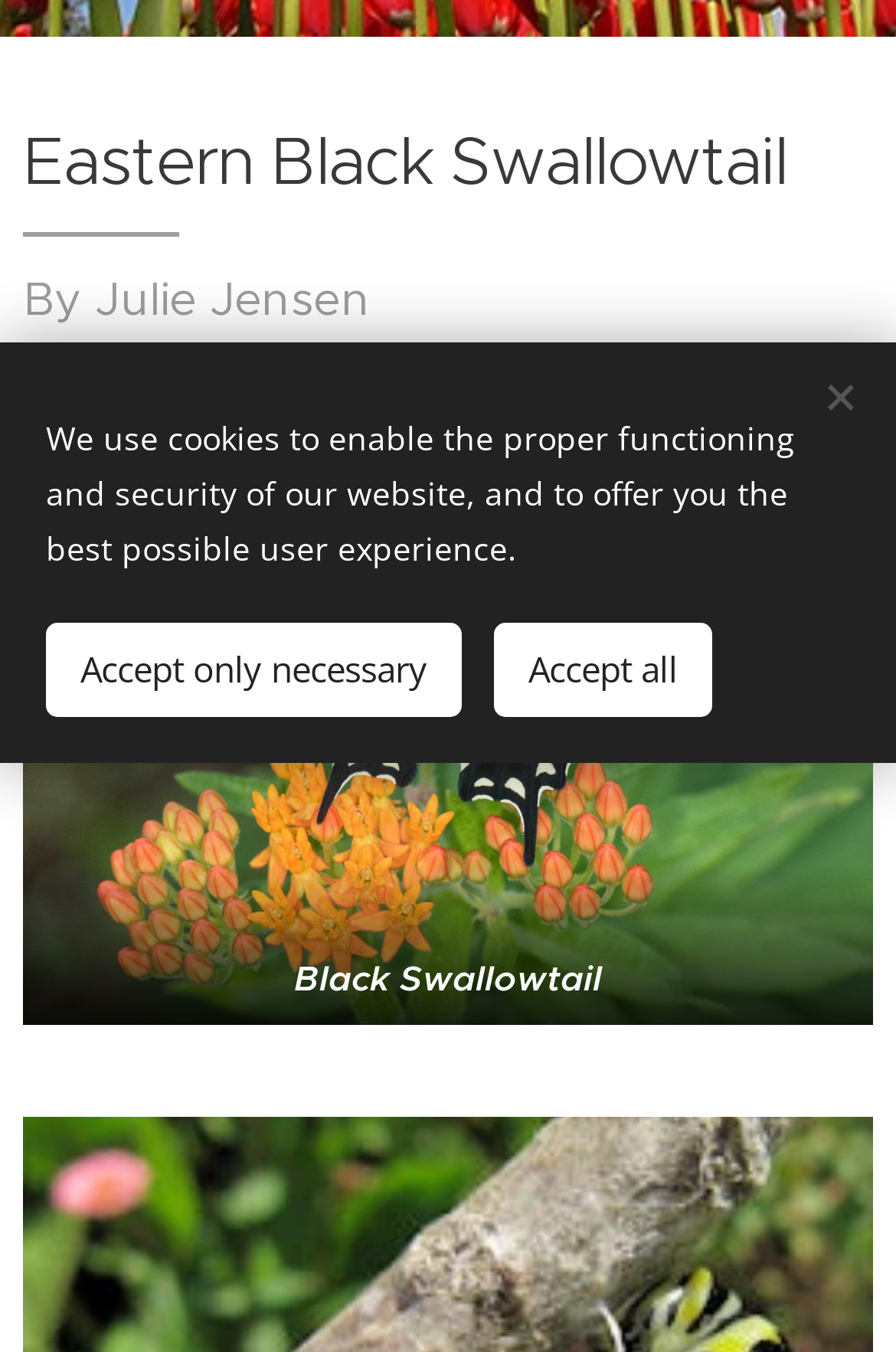Predict the bounding box of the UI element based on the description: "Accept only necessary". The coordinates should be four float numbers between 0 and 1, formatted as [left, top, right, bottom].

[0.051, 0.46, 0.515, 0.53]